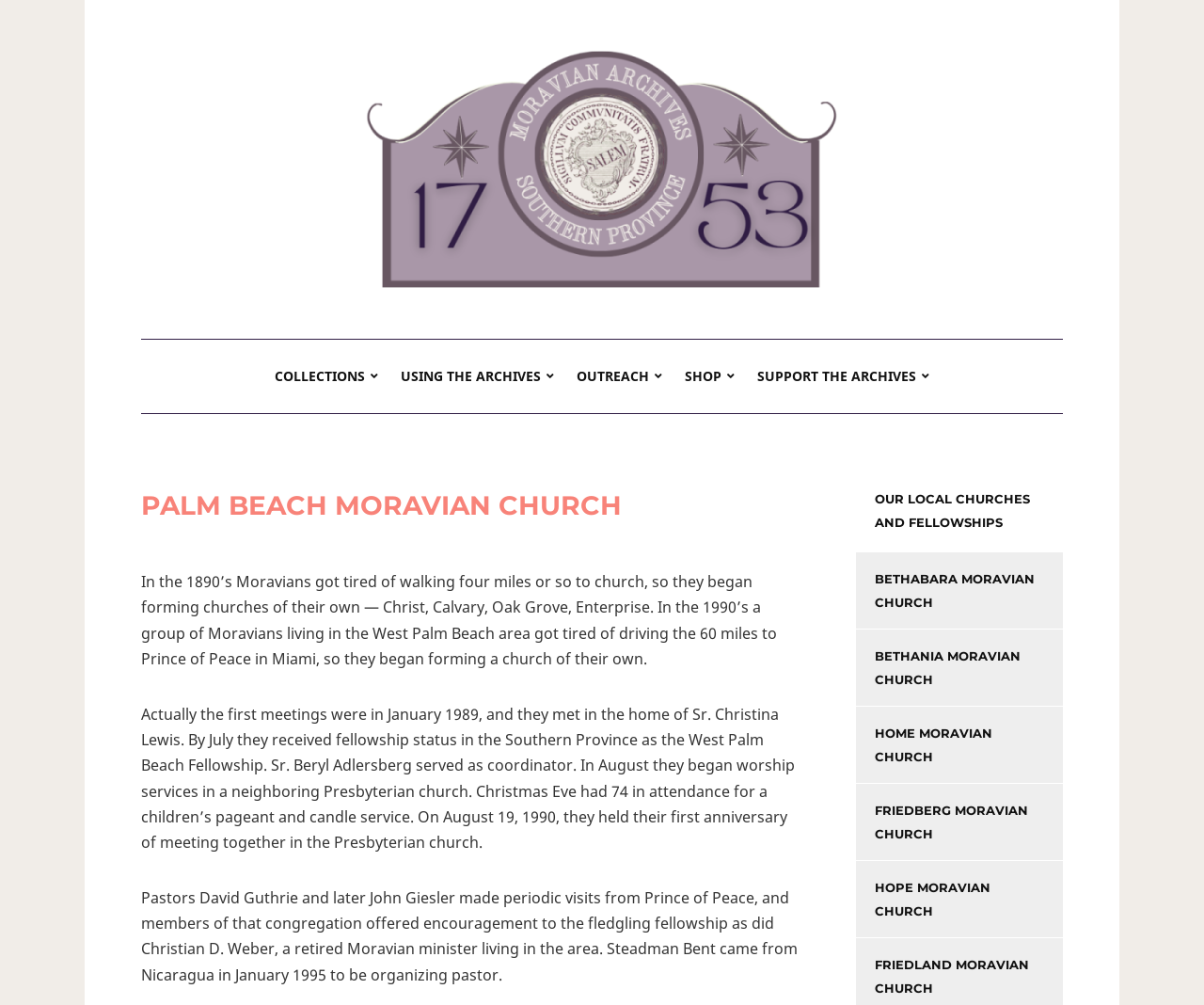Explain in detail what you observe on this webpage.

The webpage is about the Palm Beach Moravian Church, with a logo of Moravian Archives, Winston-Salem, NC at the top left corner. Below the logo, there are five navigation links: COLLECTIONS, USING THE ARCHIVES, OUTREACH, SHOP, and SUPPORT THE ARCHIVES, aligned horizontally across the top of the page.

The main content of the page is divided into two sections. On the left side, there is a heading "PALM BEACH MORAVIAN CHURCH" followed by three paragraphs of text that describe the history of the church, including its formation, early meetings, and the role of various pastors and members.

On the right side, there are six links to other local churches and fellowships, including OUR LOCAL CHURCHES AND FELLOWSHIPS, BETHABARA MORAVIAN CHURCH, BETHANIA MORAVIAN CHURCH, HOME MORAVIAN CHURCH, FRIEDBERG MORAVIAN CHURCH, and HOPE MORAVIAN CHURCH, arranged vertically.